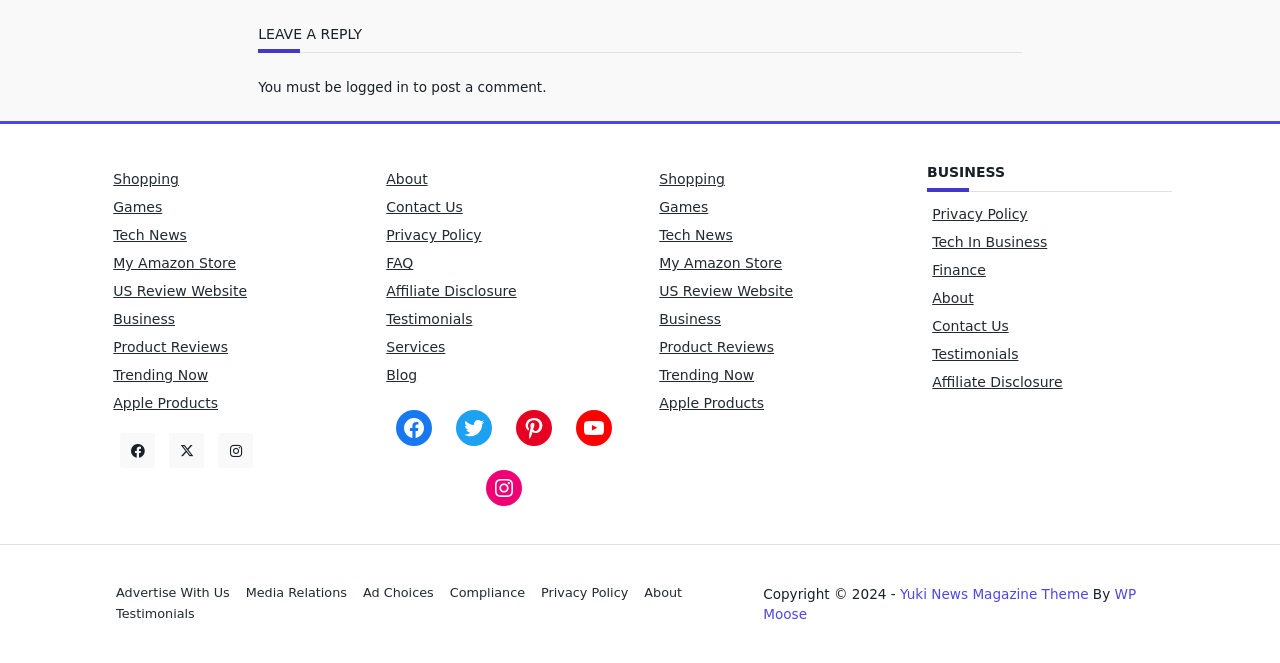Locate the bounding box coordinates of the clickable area to execute the instruction: "Click on the 'Facebook' link". Provide the coordinates as four float numbers between 0 and 1, represented as [left, top, right, bottom].

[0.309, 0.619, 0.337, 0.673]